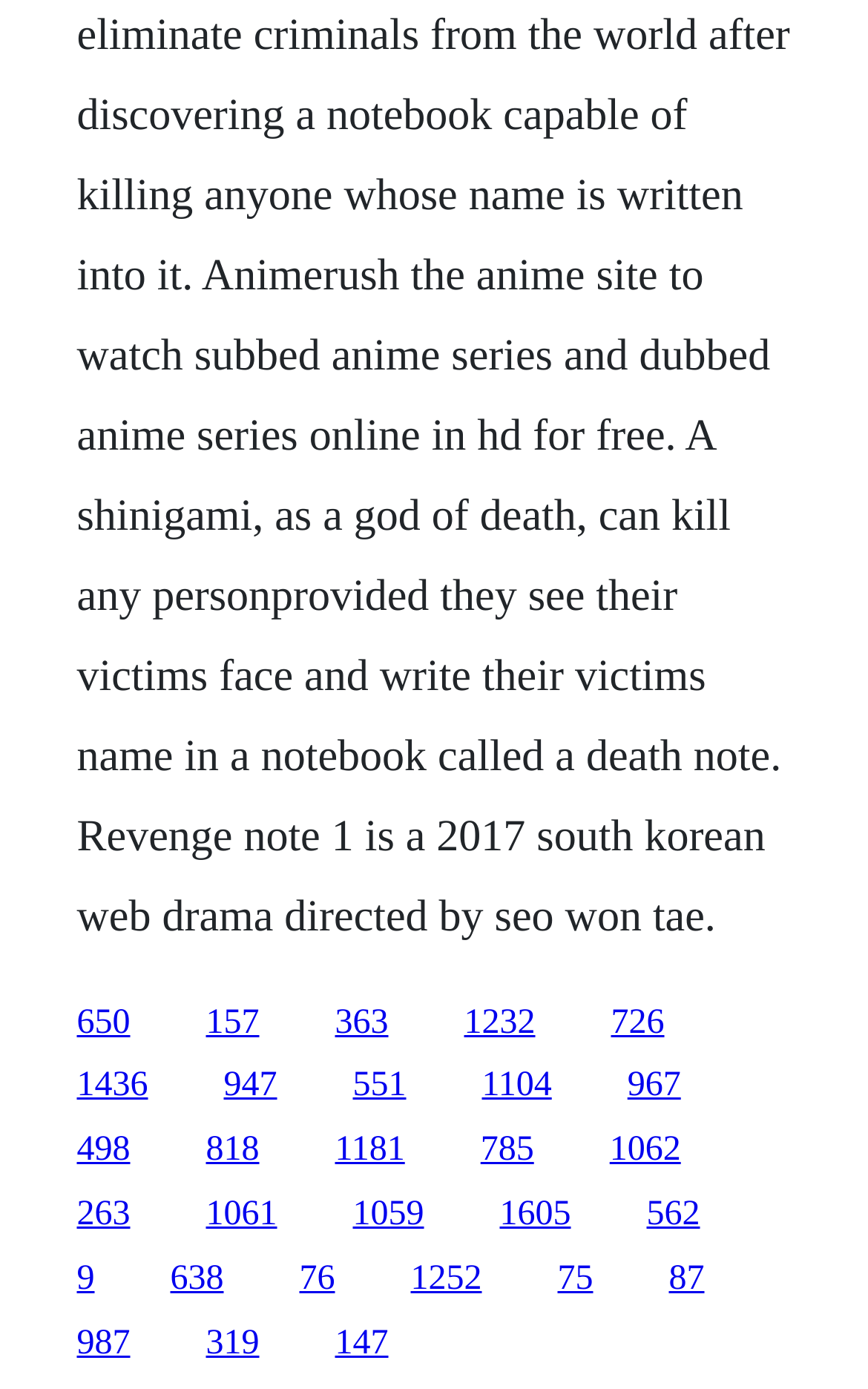What is the vertical position of the first link?
Please elaborate on the answer to the question with detailed information.

I compared the y1 and y2 coordinates of the first link element [31] with the other link elements, and its y1 and y2 values are larger than most of the other links, indicating that it is located at the bottom of the webpage.